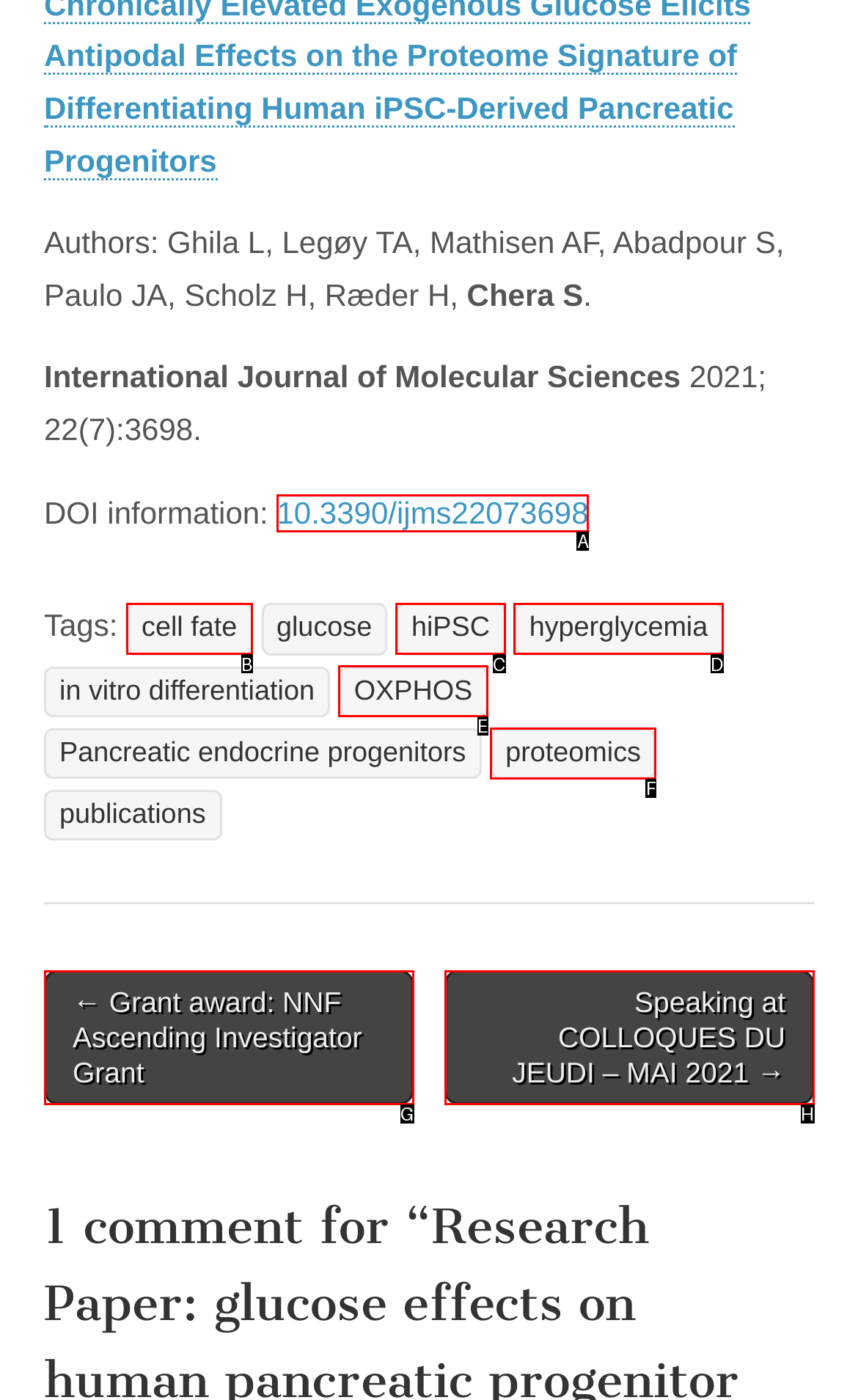Determine which option matches the element description: cell fate
Answer using the letter of the correct option.

B